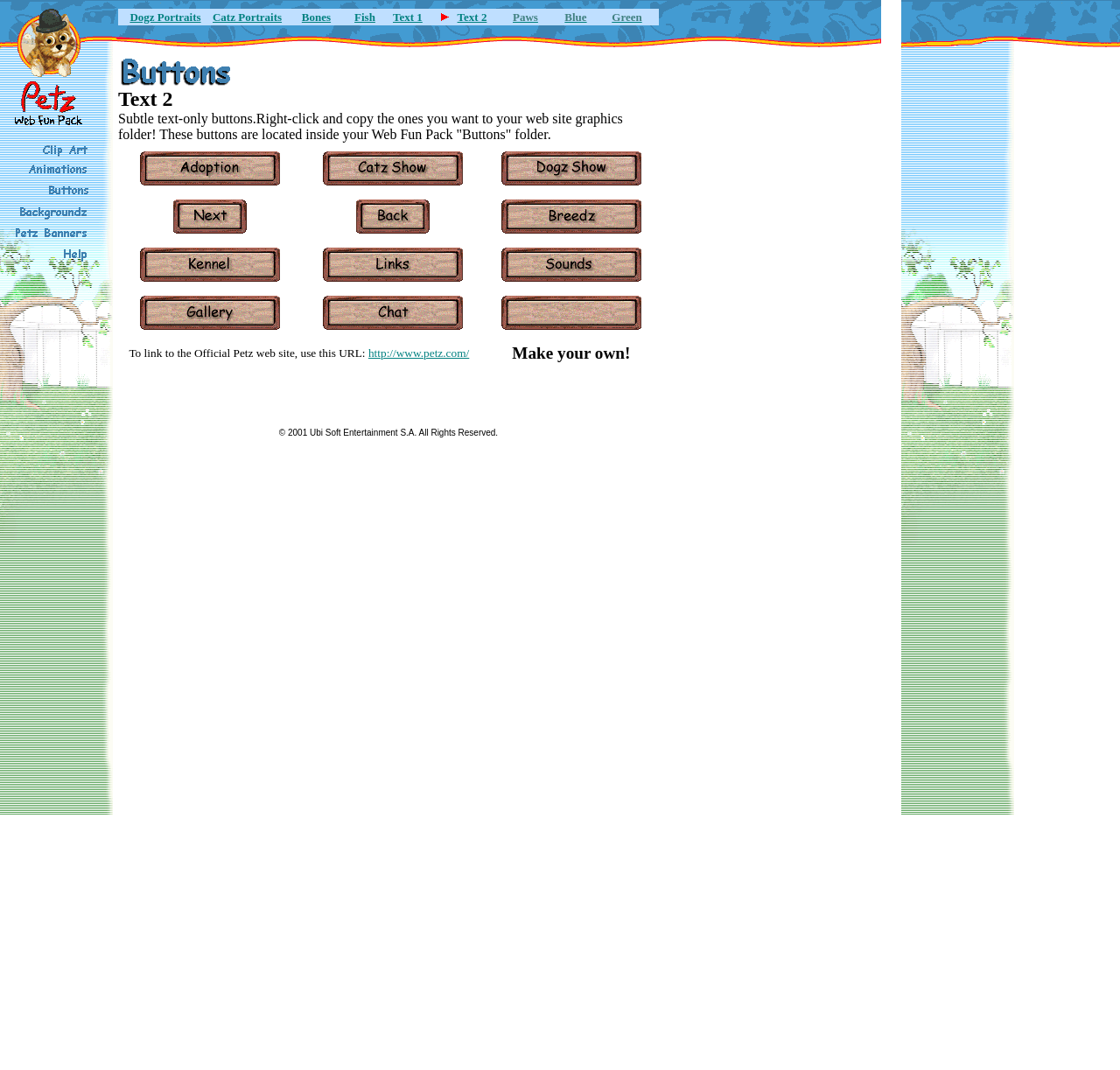What is the file size of the 'buttons.gif' image?
Give a one-word or short phrase answer based on the image.

879 bytes